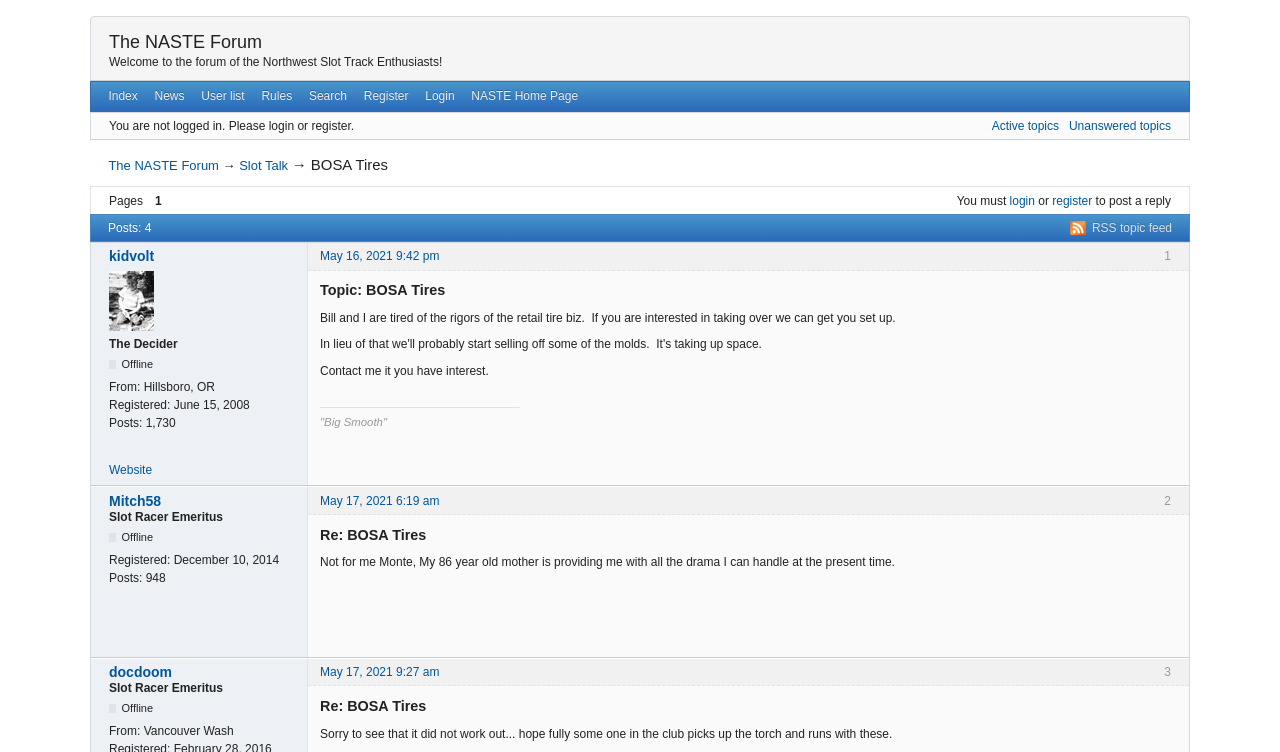How many replies are there to the topic 'BOSA Tires'?
Using the image, elaborate on the answer with as much detail as possible.

I counted the number of replies to the topic 'BOSA Tires', which are 'Re: BOSA Tires' by Mitch58 and 'Re: BOSA Tires' by docdoom. There are 2 of them, so there are 2 replies to the topic 'BOSA Tires'.